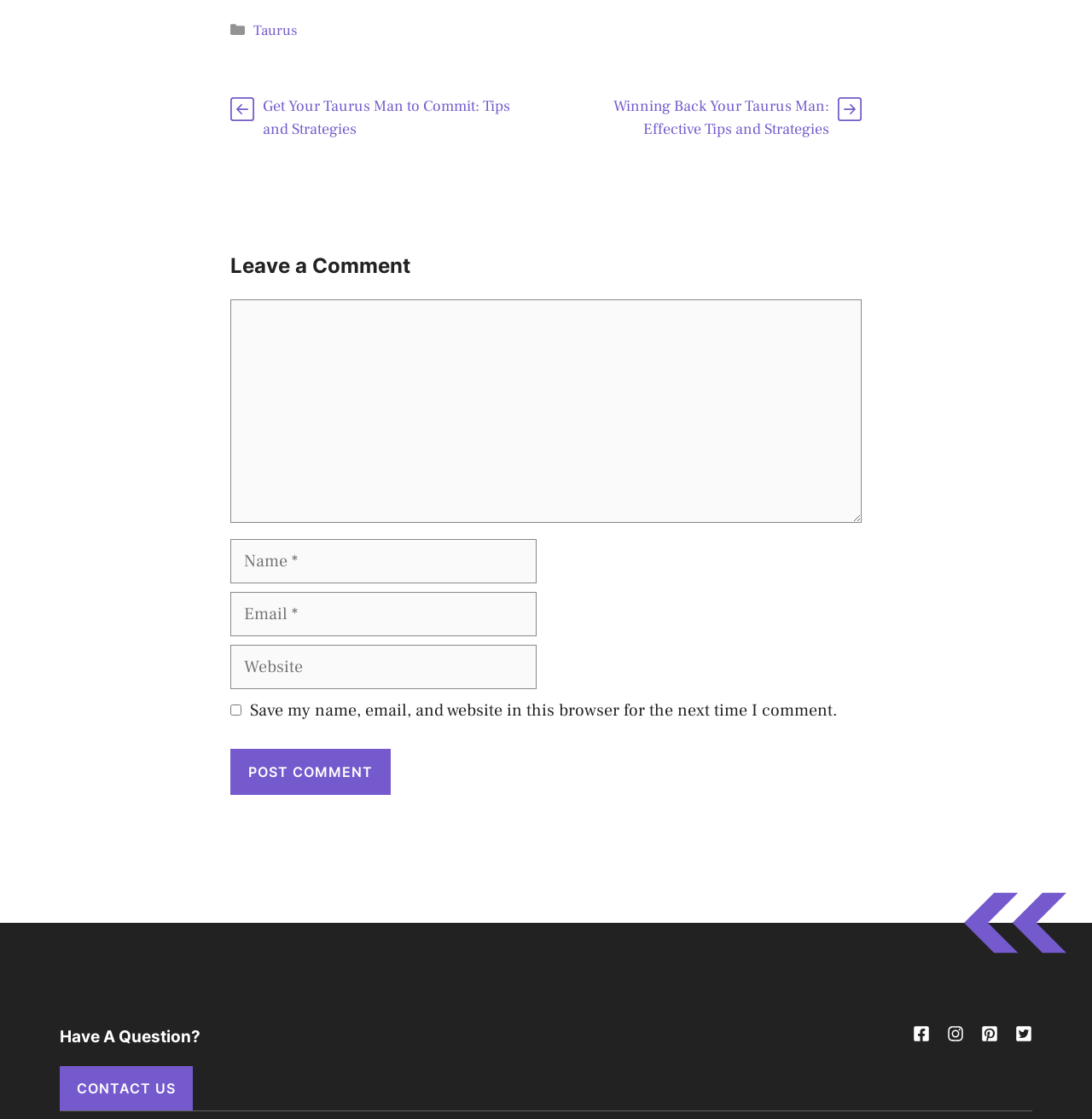Identify the bounding box coordinates of the section to be clicked to complete the task described by the following instruction: "Click on the 'Get Your Taurus Man to Commit: Tips and Strategies' link". The coordinates should be four float numbers between 0 and 1, formatted as [left, top, right, bottom].

[0.241, 0.086, 0.467, 0.124]